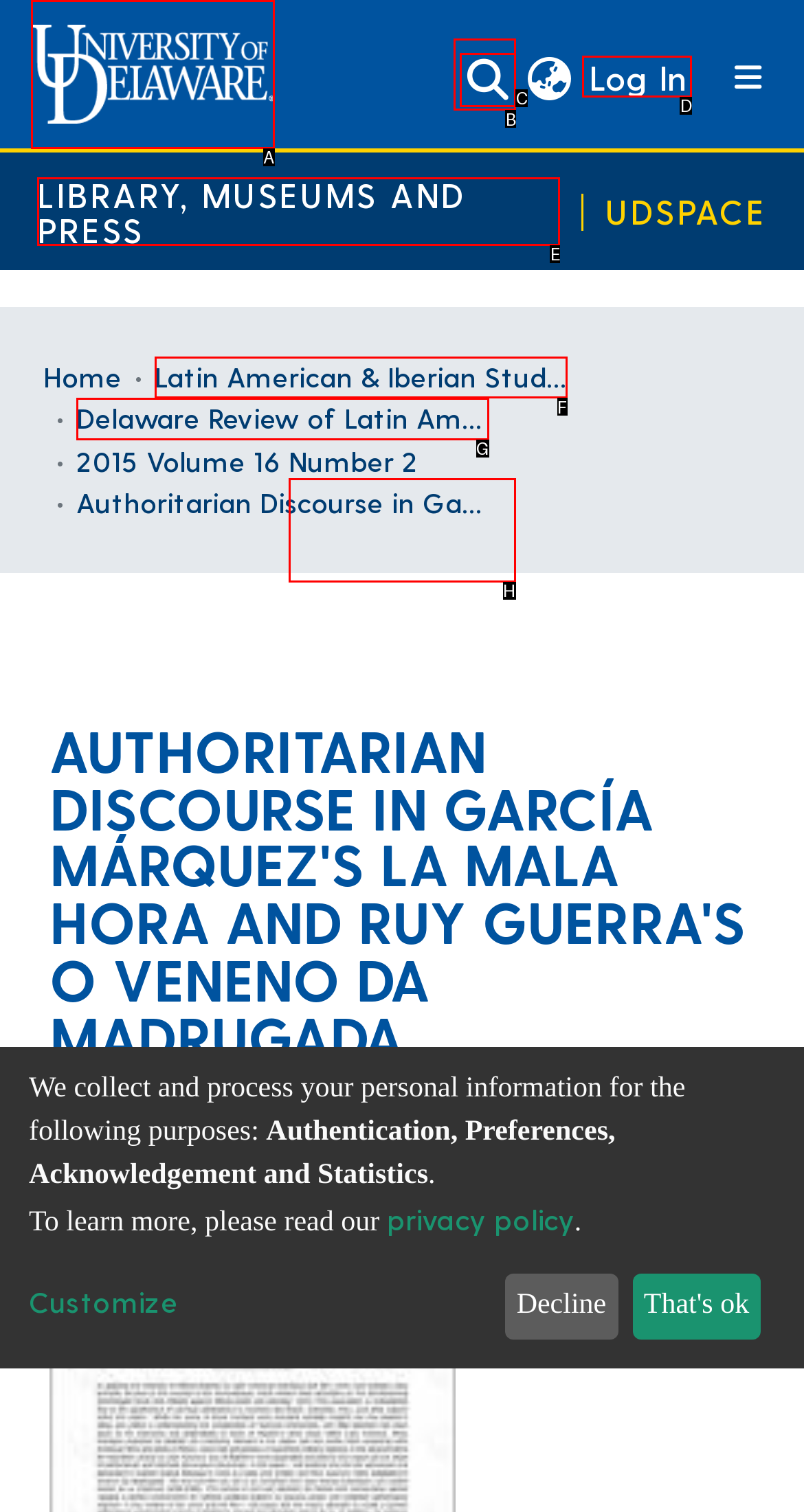Determine which option fits the element description: Latin American & Iberian Studies
Answer with the option’s letter directly.

F